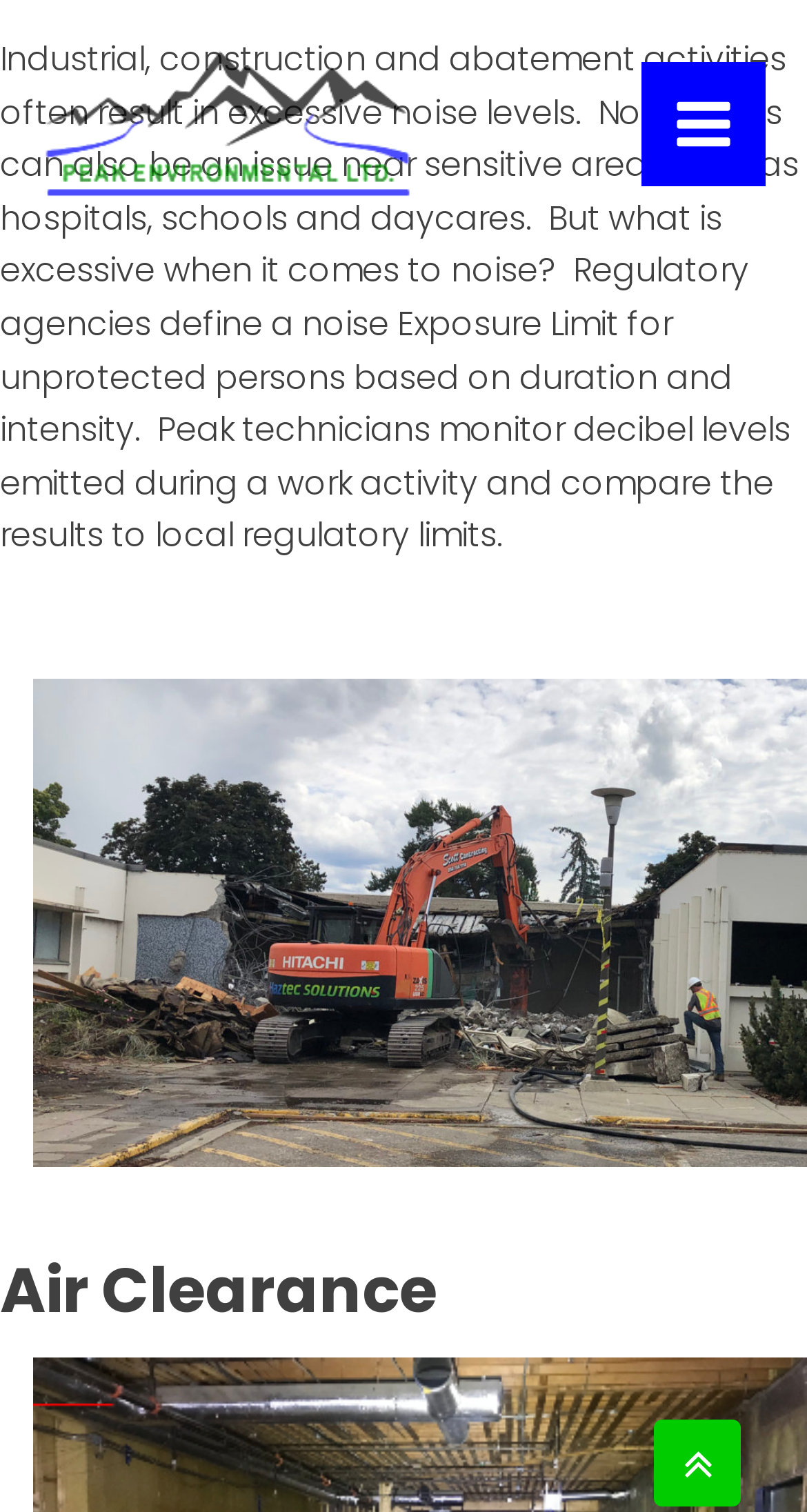Explain the webpage in detail, including its primary components.

The webpage is about the services archive of Peak Environmental Ltd. At the top left, there is a link. To the right of the link, there is an SVG icon with a group of bars. Below these elements, there is a block of text that discusses noise levels and their regulation. The text explains that industrial and construction activities can result in excessive noise levels and that regulatory agencies define exposure limits. 

Below the text, there is a figure, which takes up most of the width of the page. Above the figure, there is a heading titled "Air Clearance". At the bottom right of the page, there is another link with an SVG icon featuring an angle-double-up symbol.